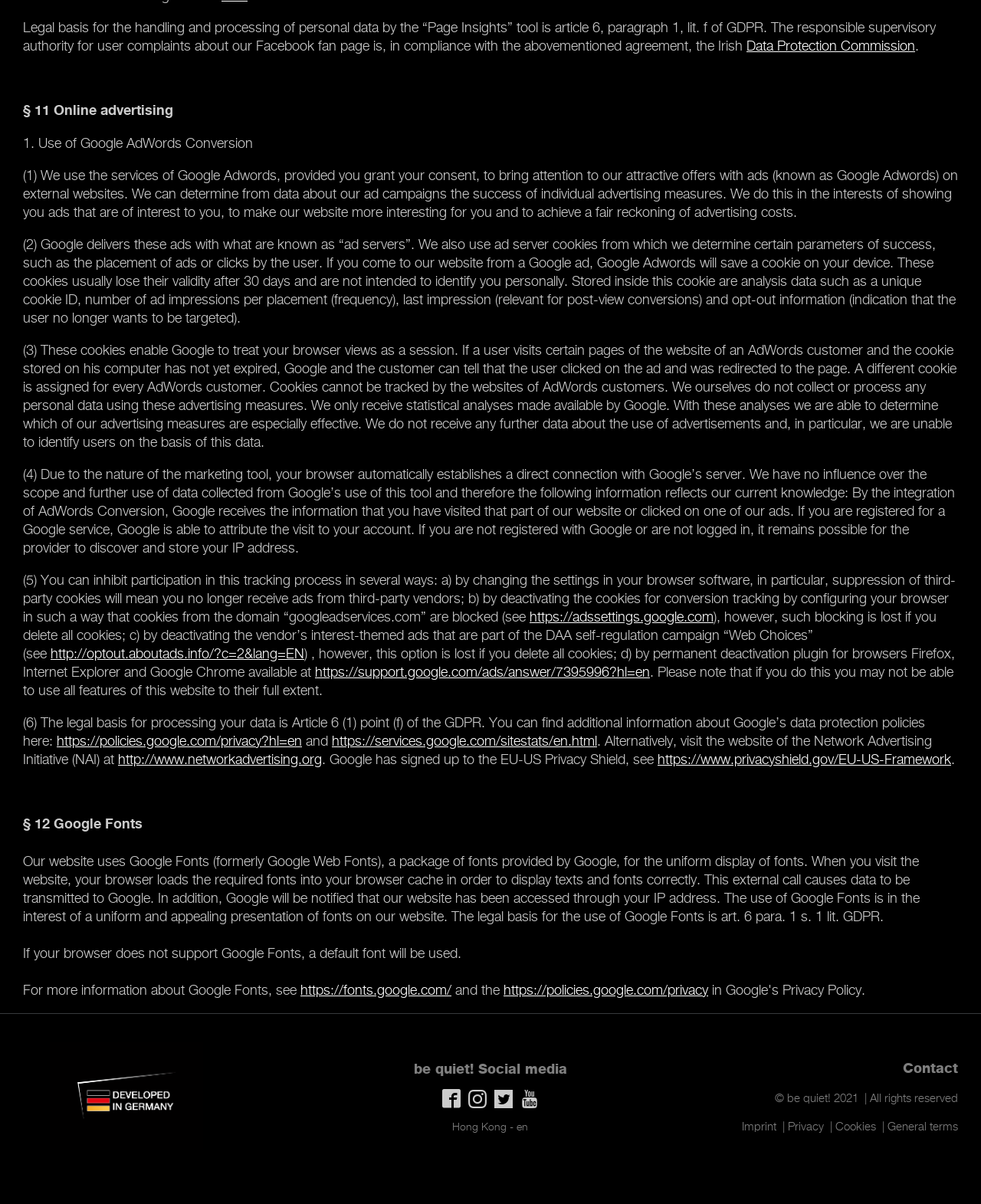Specify the bounding box coordinates of the element's area that should be clicked to execute the given instruction: "Click on Contact". The coordinates should be four float numbers between 0 and 1, i.e., [left, top, right, bottom].

[0.92, 0.882, 0.977, 0.893]